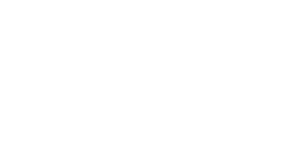Offer a thorough description of the image.

The image likely represents a captivating visual related to a blog section titled "Similar in blog," which showcases article photos that are thematically connected to the content. This particular photo may serve as a preview for the first article, which is centered around "11 Wedding Dress Ideas and Recommendations for a Pear-Shaped Body.” It suggests creative insights and inspirations for brides looking for tailored dress options to complement their body shape.

The blog aims to provide readers with a blend of stylish and practical advice, inviting them to explore various articles that enhance their wedding planning experience. This section encourages engagement and exploration of diverse wedding-related topics.